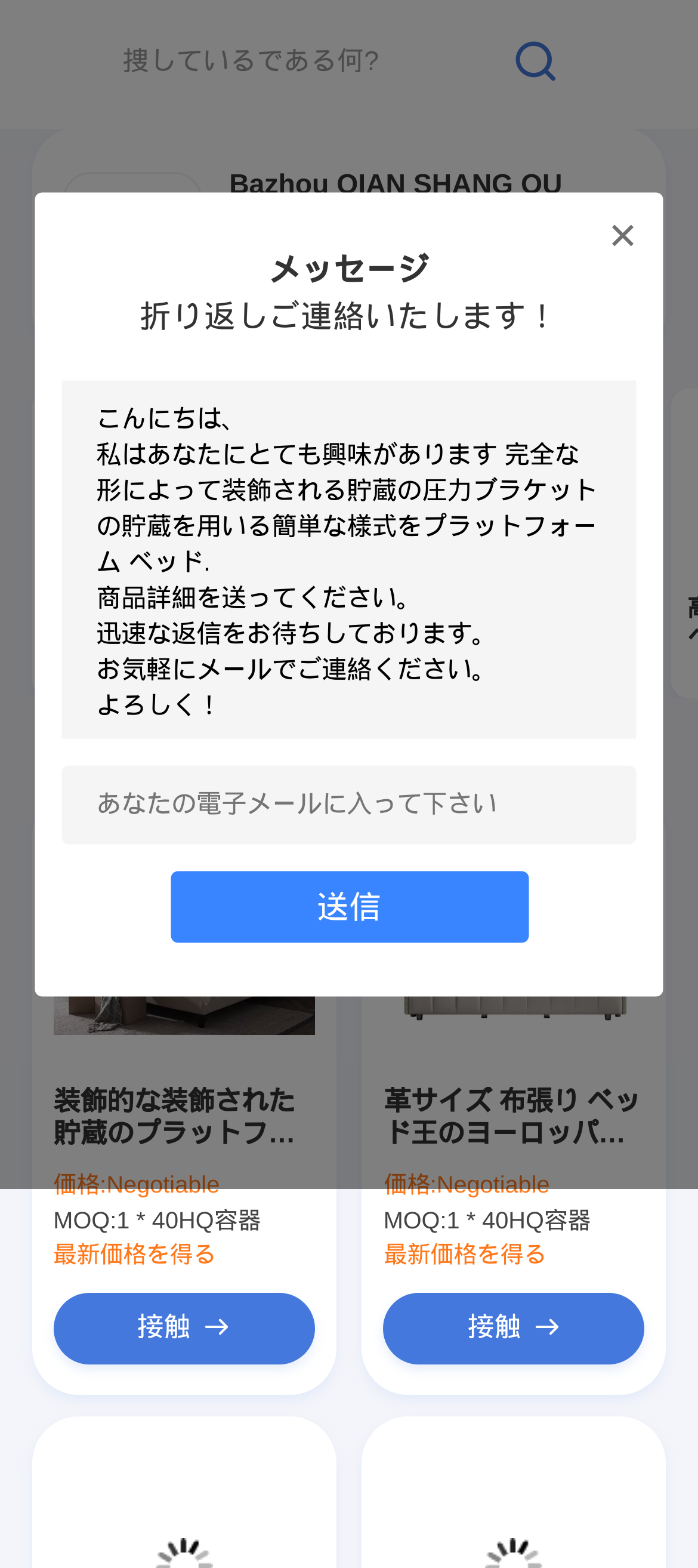Provide a single word or phrase to answer the given question: 
What is the company name?

Bazhou QIAN SHANG OU Furniture Co. LTD